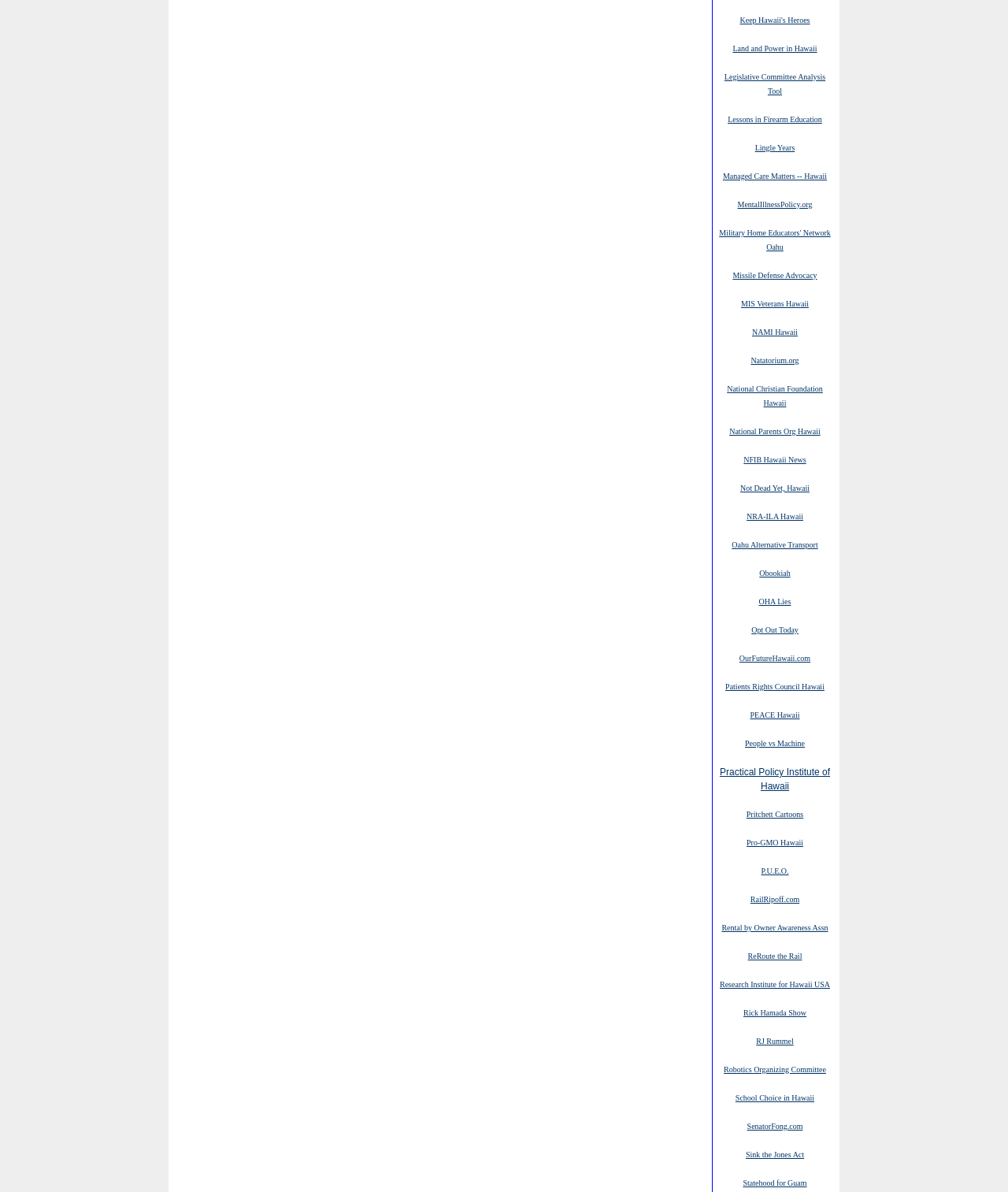Could you highlight the region that needs to be clicked to execute the instruction: "Learn about Mental Illness Policy"?

[0.732, 0.167, 0.806, 0.176]